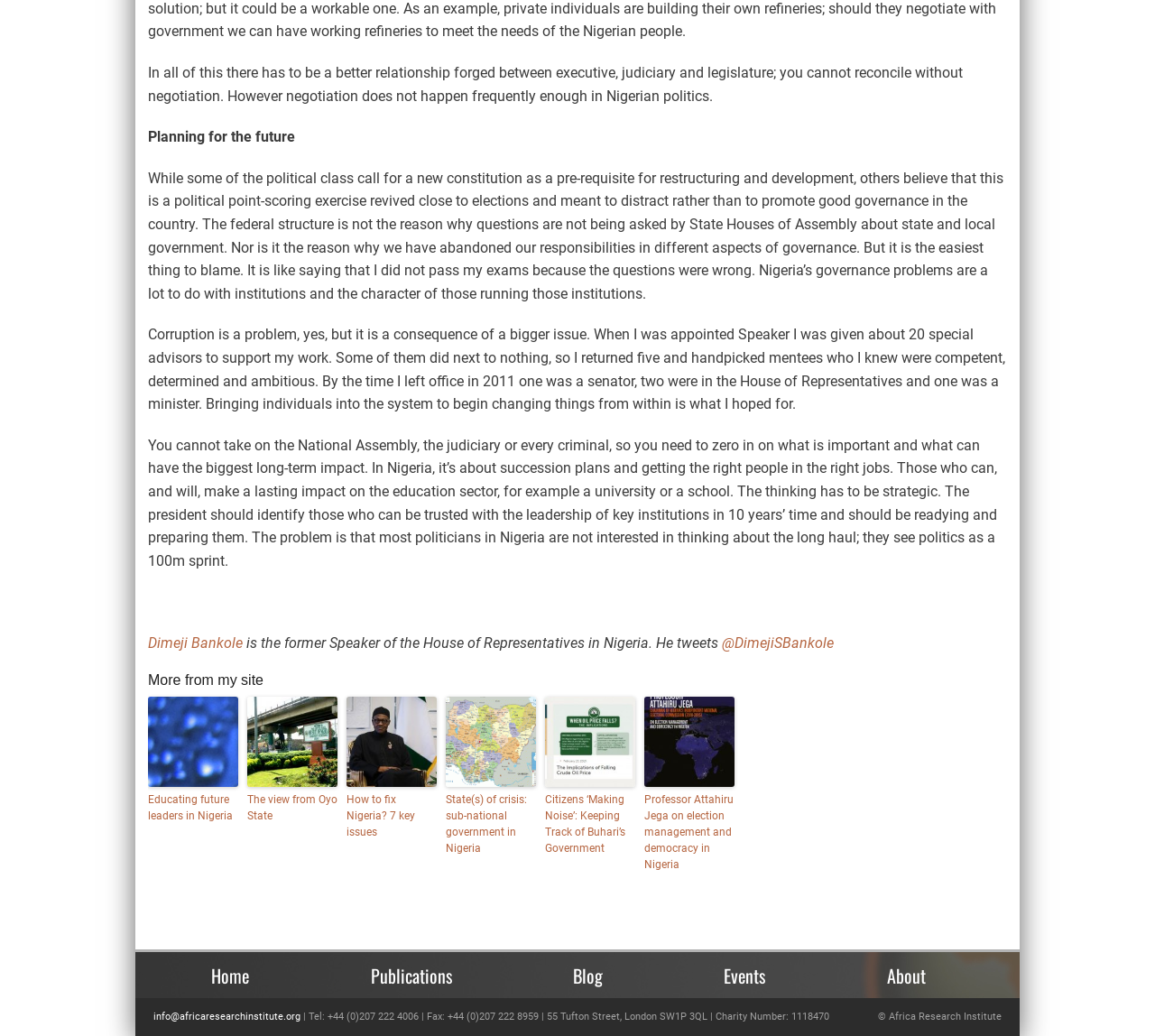Please identify the bounding box coordinates of the clickable area that will allow you to execute the instruction: "Go to the home page".

[0.13, 0.928, 0.268, 0.954]